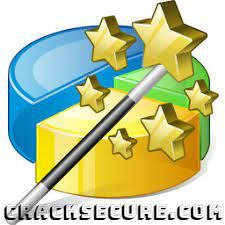Describe the image with as much detail as possible.

The image showcases the logo of "MiniTool Partition Wizard Pro," featuring a dynamic design that represents data management and partitioning software. The logo displays three colorful pie chart segments—green, blue, and yellow—symbolizing various disk partitions. Sprinkled across these segments are star icons, illustrating the software's user-friendly and powerful features. A sleek wand, depicted in the center, suggests the software’s capability to effortlessly handle complex partitioning tasks. This image is often associated with the software's promotional materials, highlighting its advanced functionalities and solutions for effective disk management.